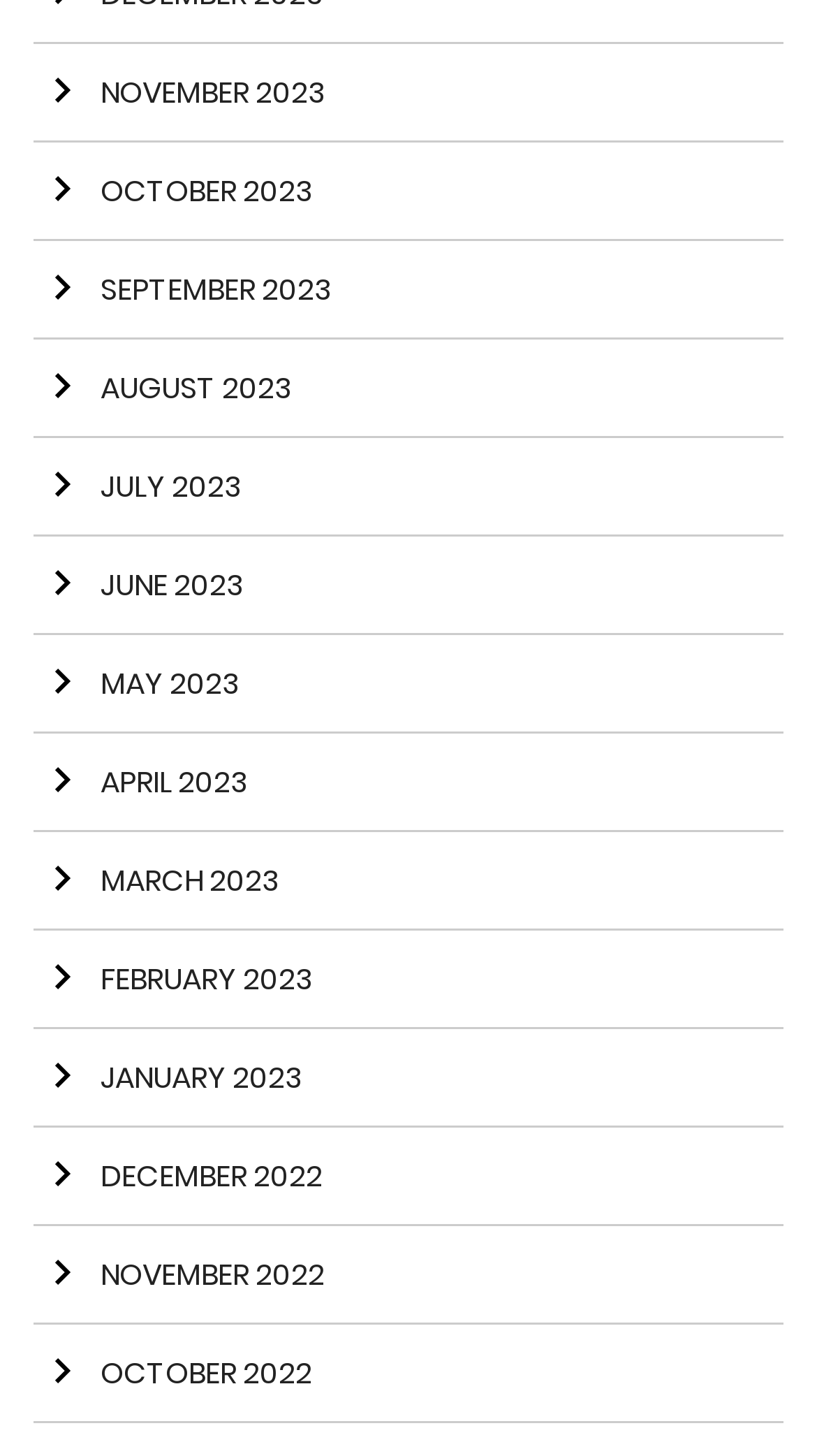Please identify the bounding box coordinates for the region that you need to click to follow this instruction: "go to AUGUST 2023".

[0.041, 0.233, 0.959, 0.301]